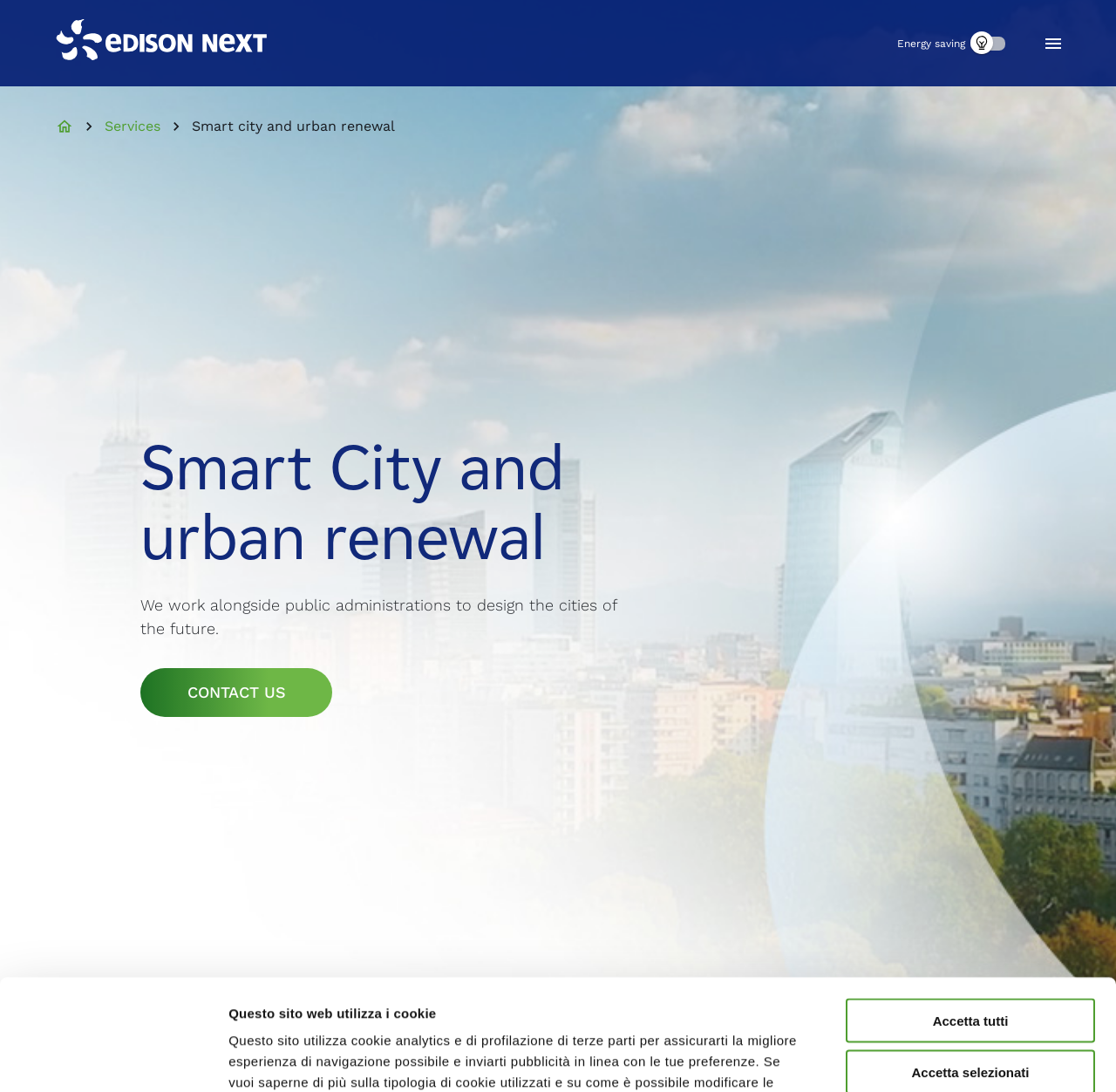What is the company name?
Please use the image to provide a one-word or short phrase answer.

Edison Next